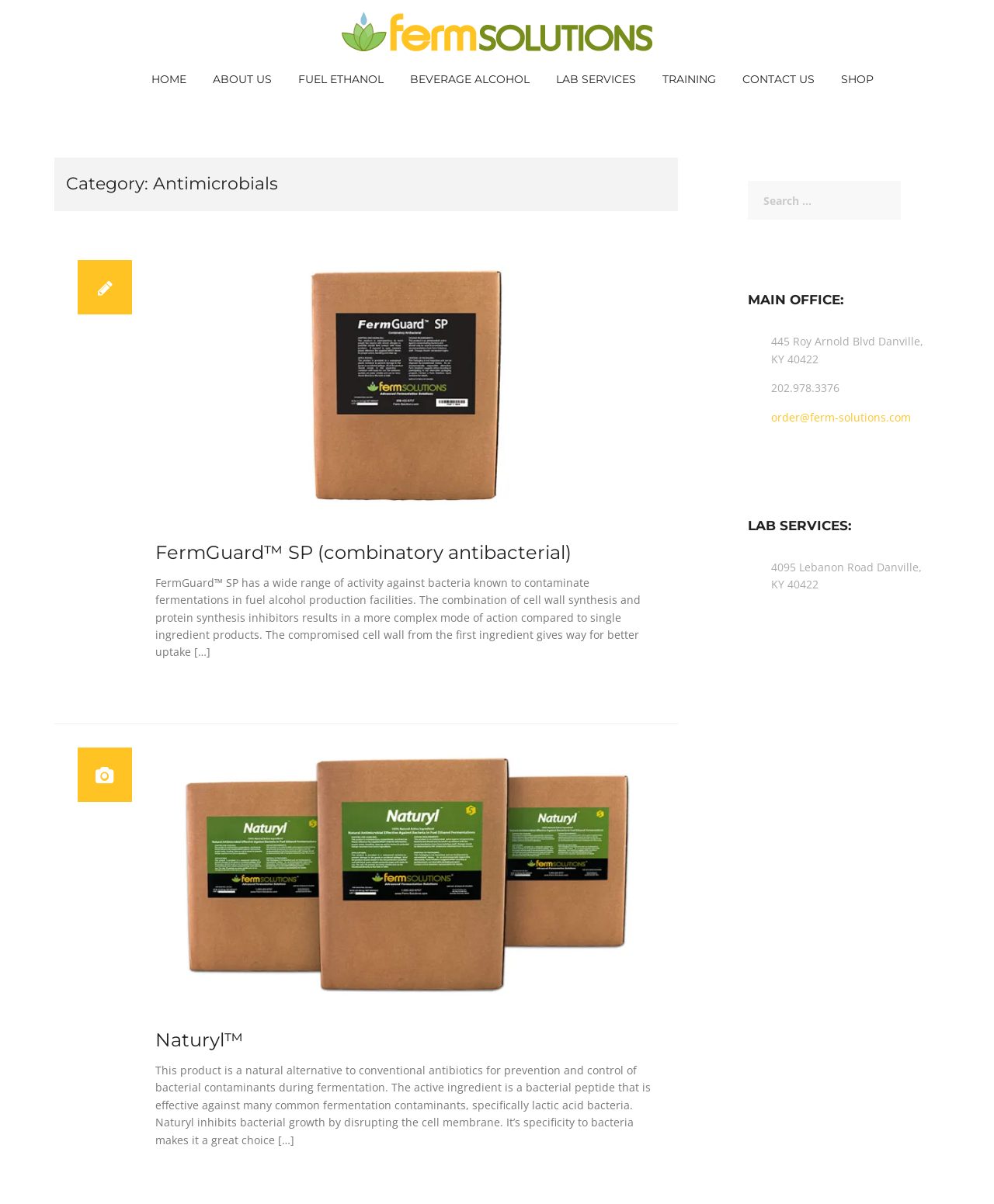Articulate a complete and detailed caption of the webpage elements.

The webpage is about Antimicrobials from Ferm-Solutions. At the top, there is a logo of Ferm-Solutions, which is an image with a link to the homepage. Below the logo, there is a navigation menu with 8 links: HOME, ABOUT US, FUEL ETHANOL, BEVERAGE ALCOHOL, LAB SERVICES, TRAINING, CONTACT US, and SHOP.

Below the navigation menu, there is a header that reads "Category: Antimicrobials". Under this header, there are two articles. The first article features a product called FermGuard SP, which has a wide range of activity against bacteria known to contaminate fermentations in fuel alcohol production facilities. There is an image of FermGuard SP, a heading that describes the product, and a paragraph of text that explains its mode of action. 

The second article features a product called Naturyl, which is a natural alternative to conventional antibiotics for prevention and control of bacterial contaminants during fermentation. There is an image of Naturyl, a heading that describes the product, and a paragraph of text that explains its mode of action.

To the right of these articles, there is a complementary section that contains a search box, the main office address, phone number, and email address, as well as the lab services address.